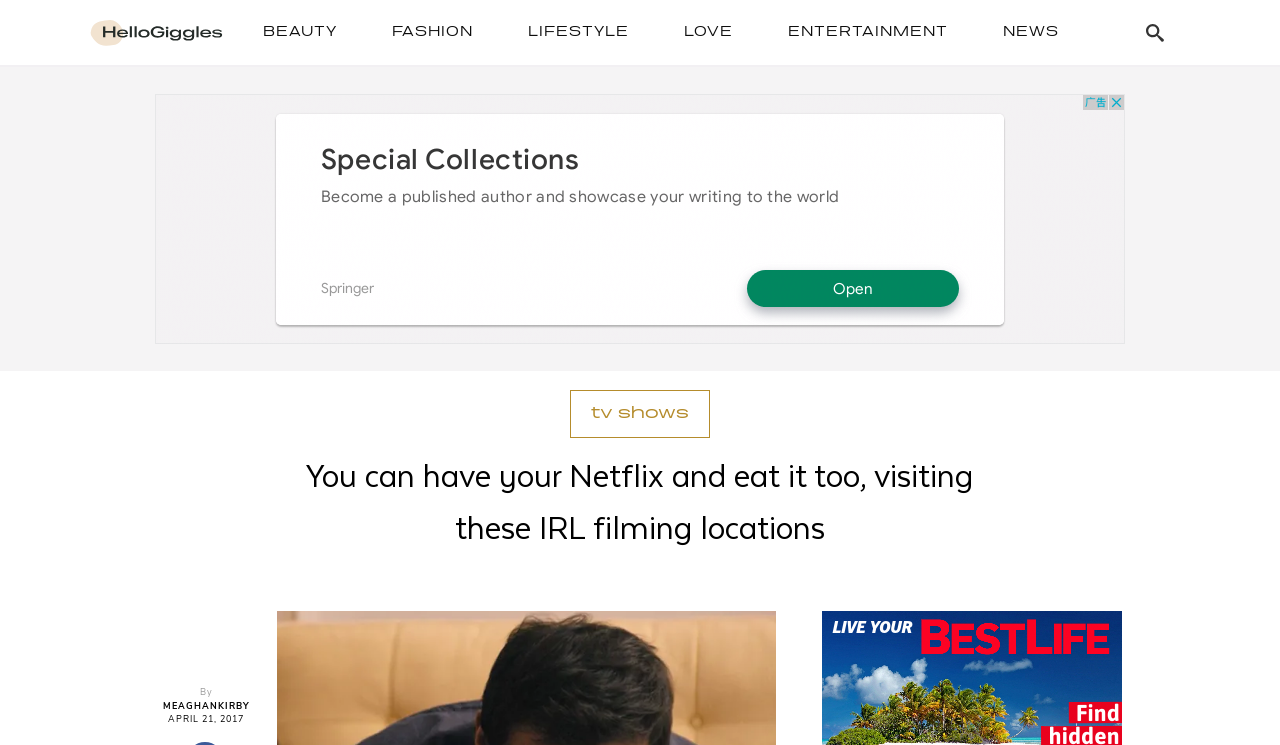Please determine the bounding box coordinates for the UI element described as: "Fashion".

[0.295, 0.017, 0.381, 0.07]